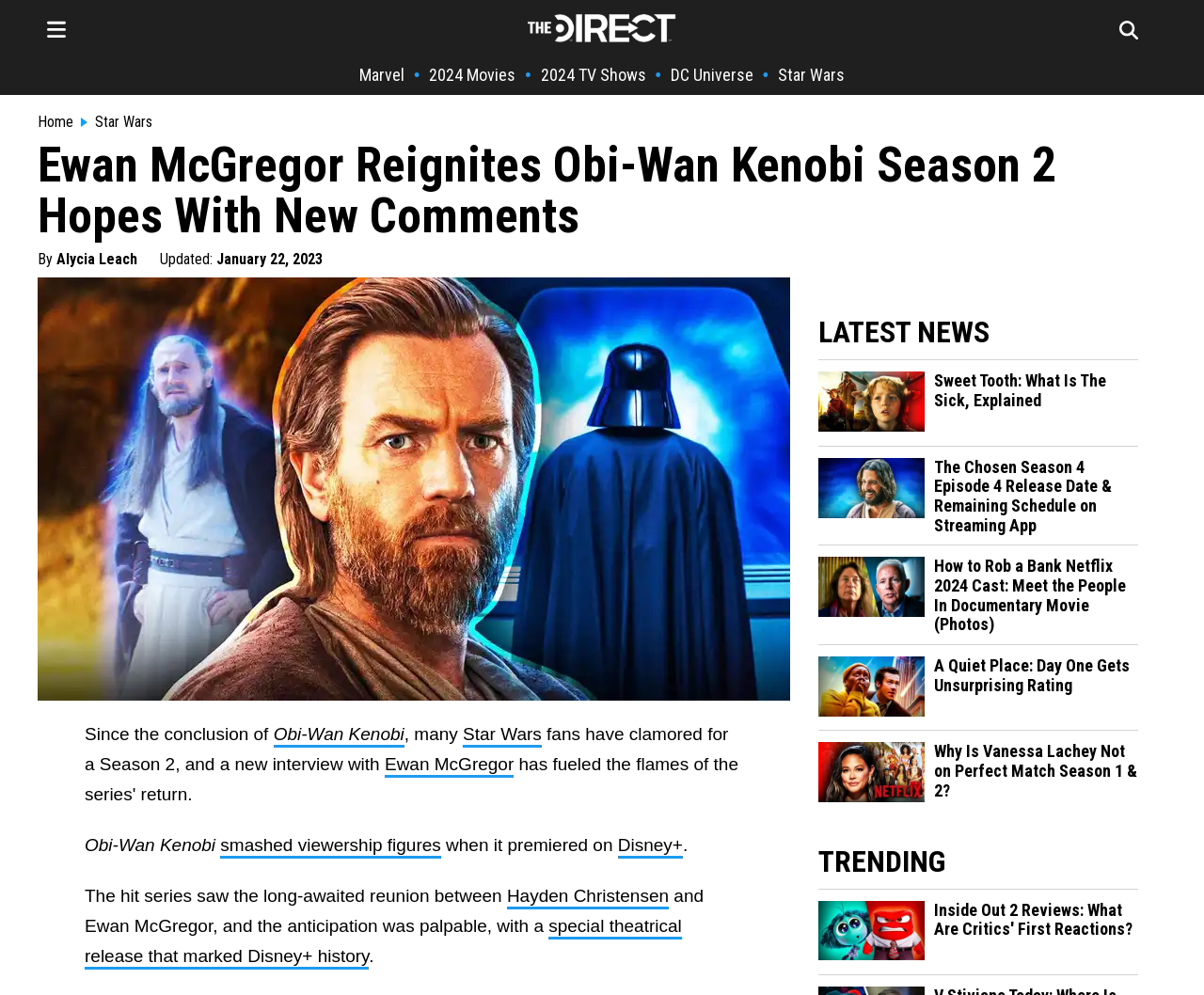Find and specify the bounding box coordinates that correspond to the clickable region for the instruction: "Click on the Marvel link".

[0.298, 0.065, 0.336, 0.085]